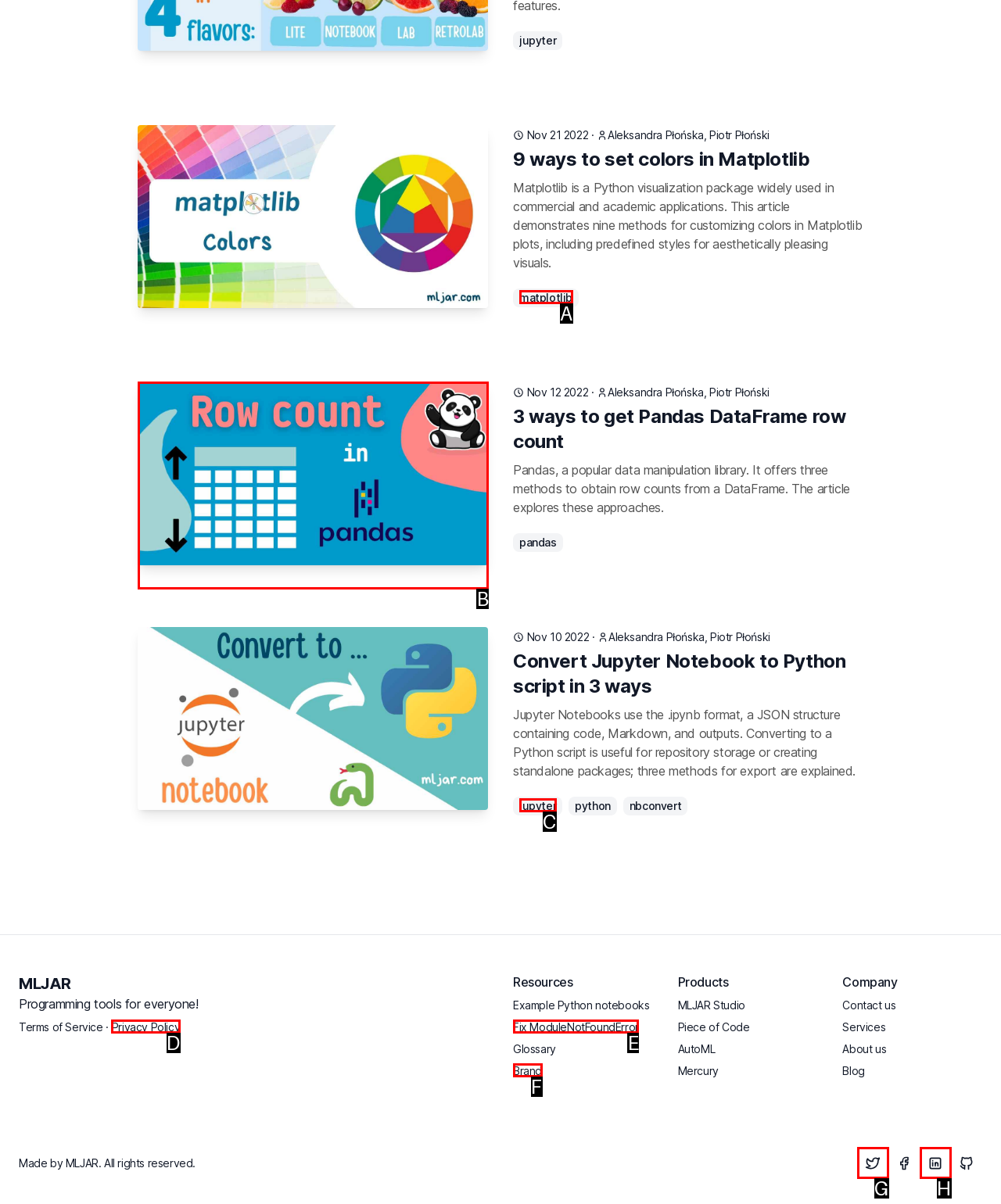Pick the right letter to click to achieve the task: Read the article about 3 ways to get Pandas DataFrame row count
Answer with the letter of the correct option directly.

B